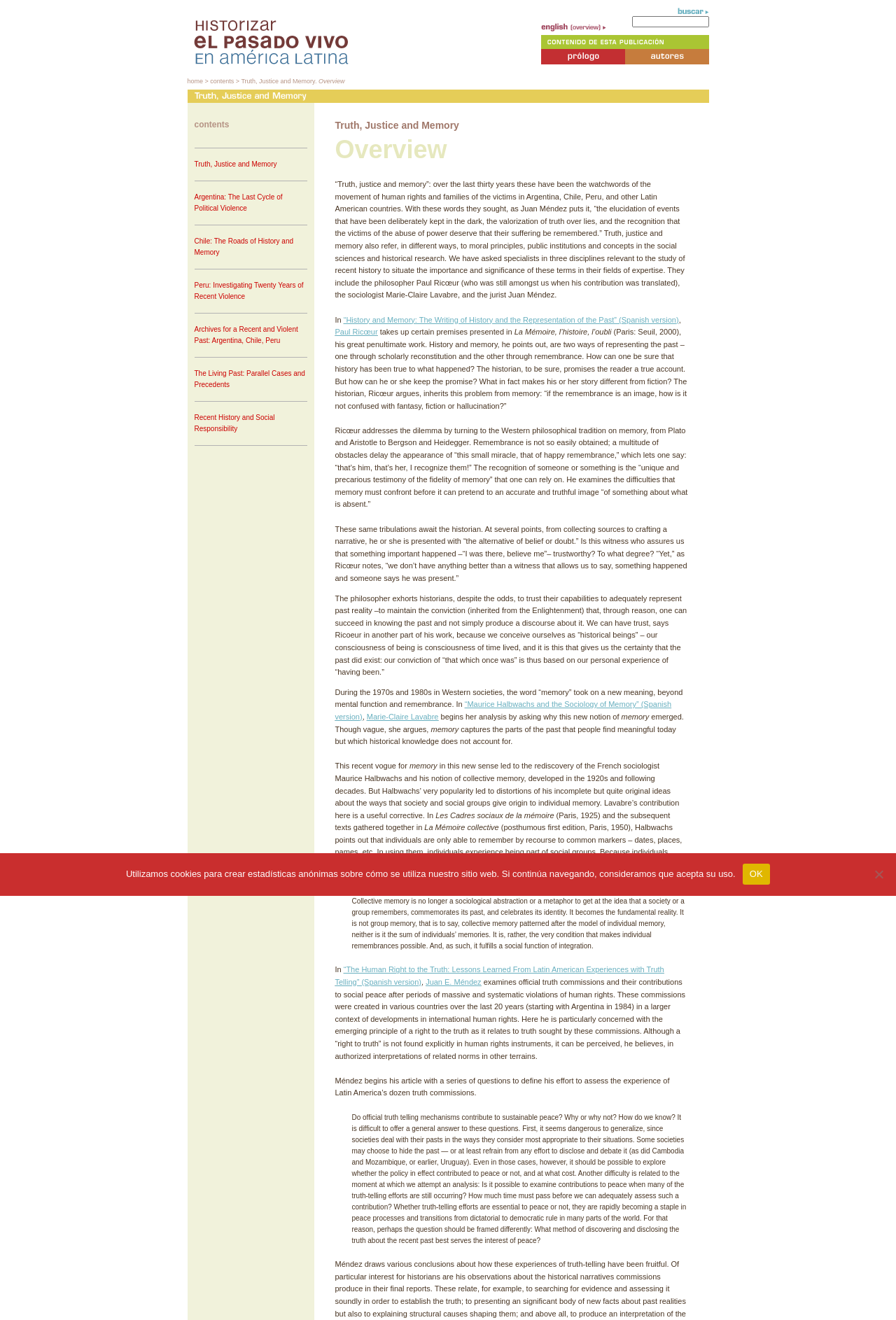Please provide a one-word or phrase answer to the question: 
What is the purpose of the 'Submit' button?

To submit a search query